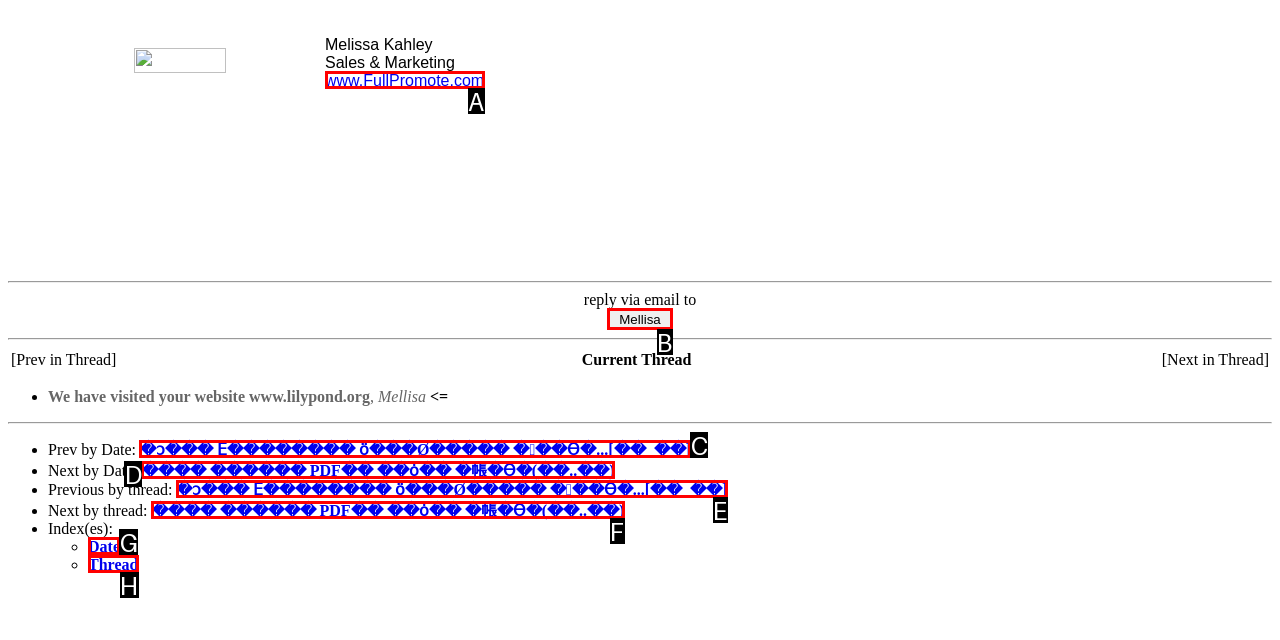Point out the option that aligns with the description: www.FullPromote.com
Provide the letter of the corresponding choice directly.

A